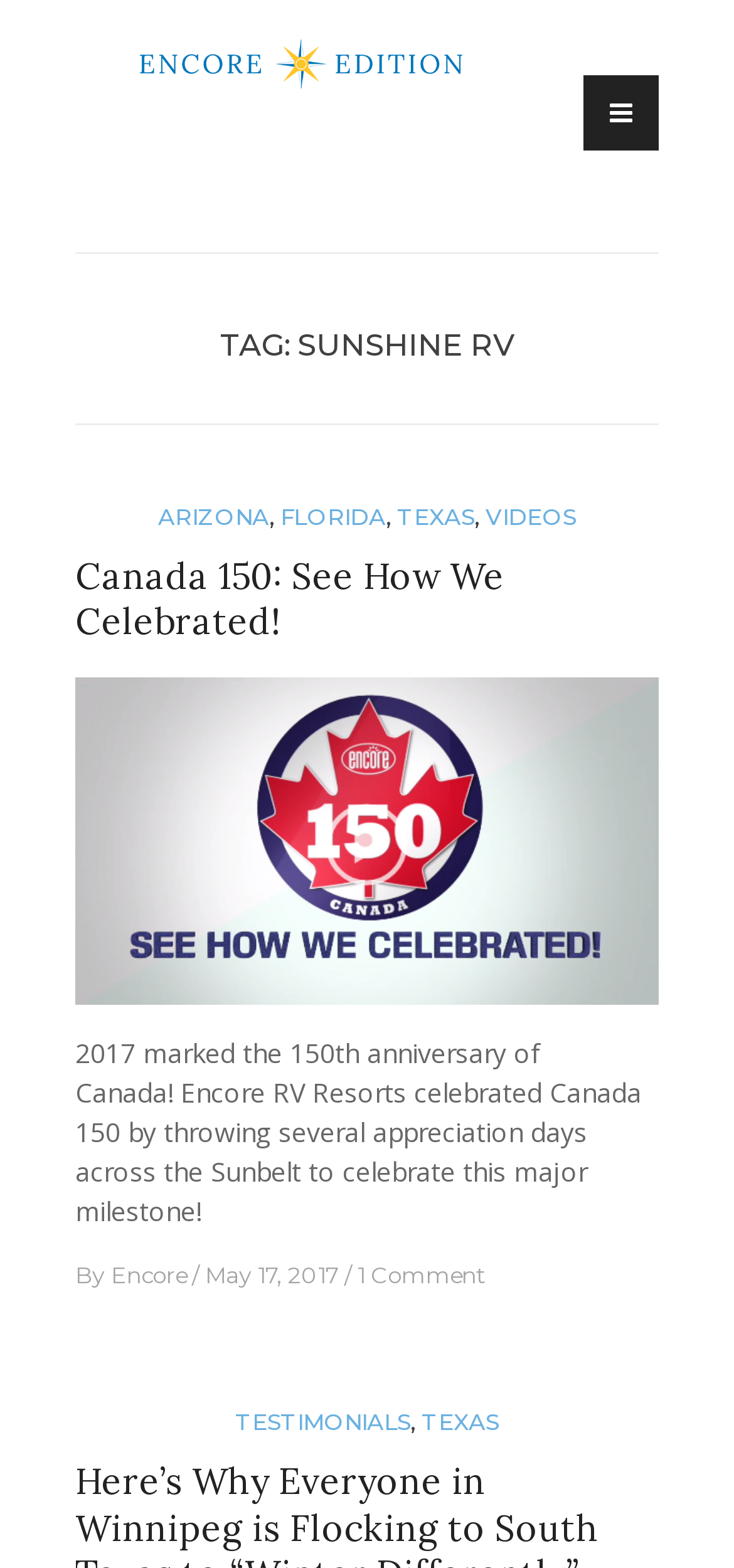Find the bounding box of the UI element described as follows: "here".

None